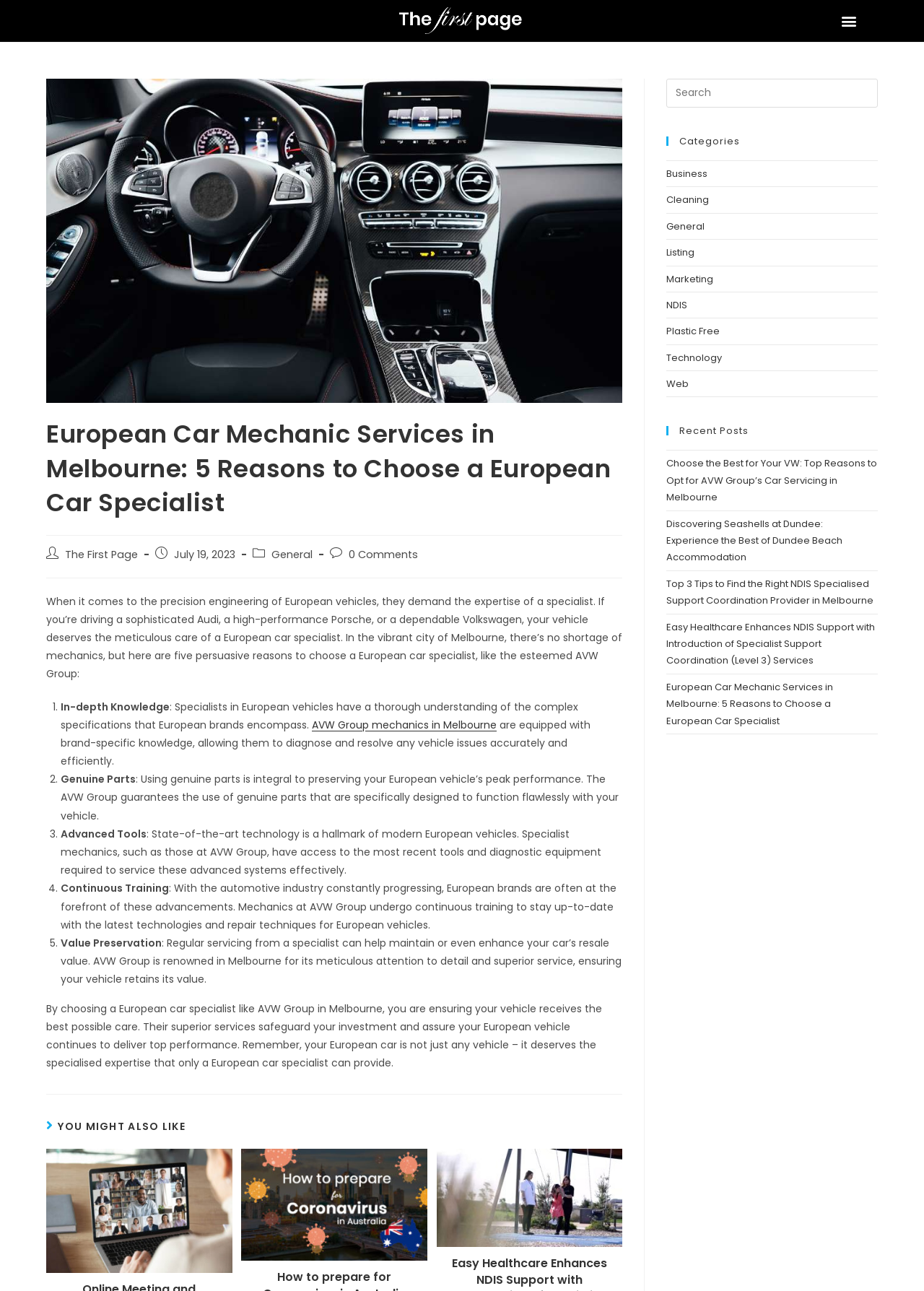What is the fifth reason to choose a European car specialist?
Provide a well-explained and detailed answer to the question.

I found the fifth reason by looking at the list of reasons in the article, where I saw a list marker '5.' followed by a static text element with the text 'Value Preservation'.